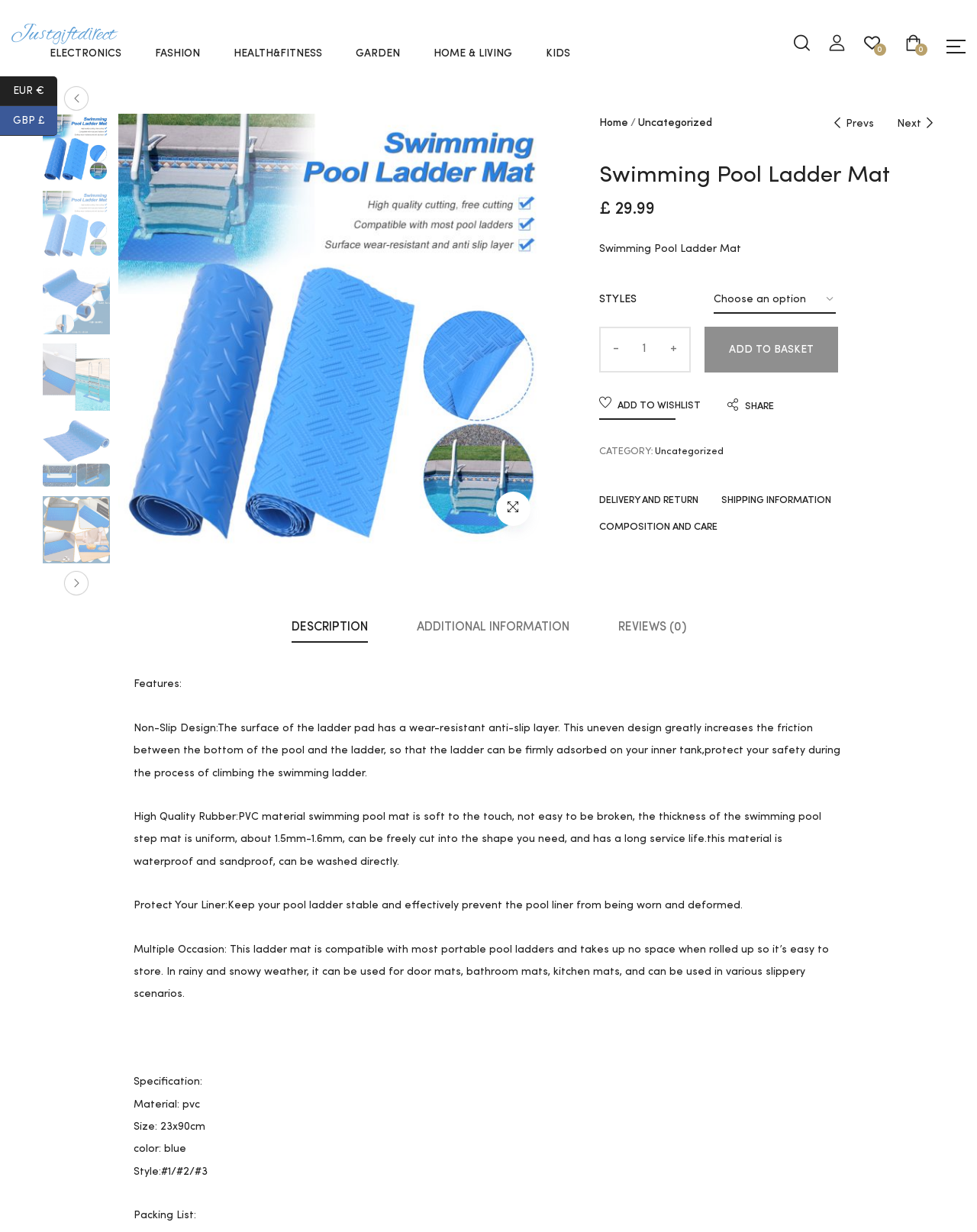Could you locate the bounding box coordinates for the section that should be clicked to accomplish this task: "Increase the quantity of the Swimming Pool Ladder Mat".

[0.674, 0.266, 0.705, 0.301]